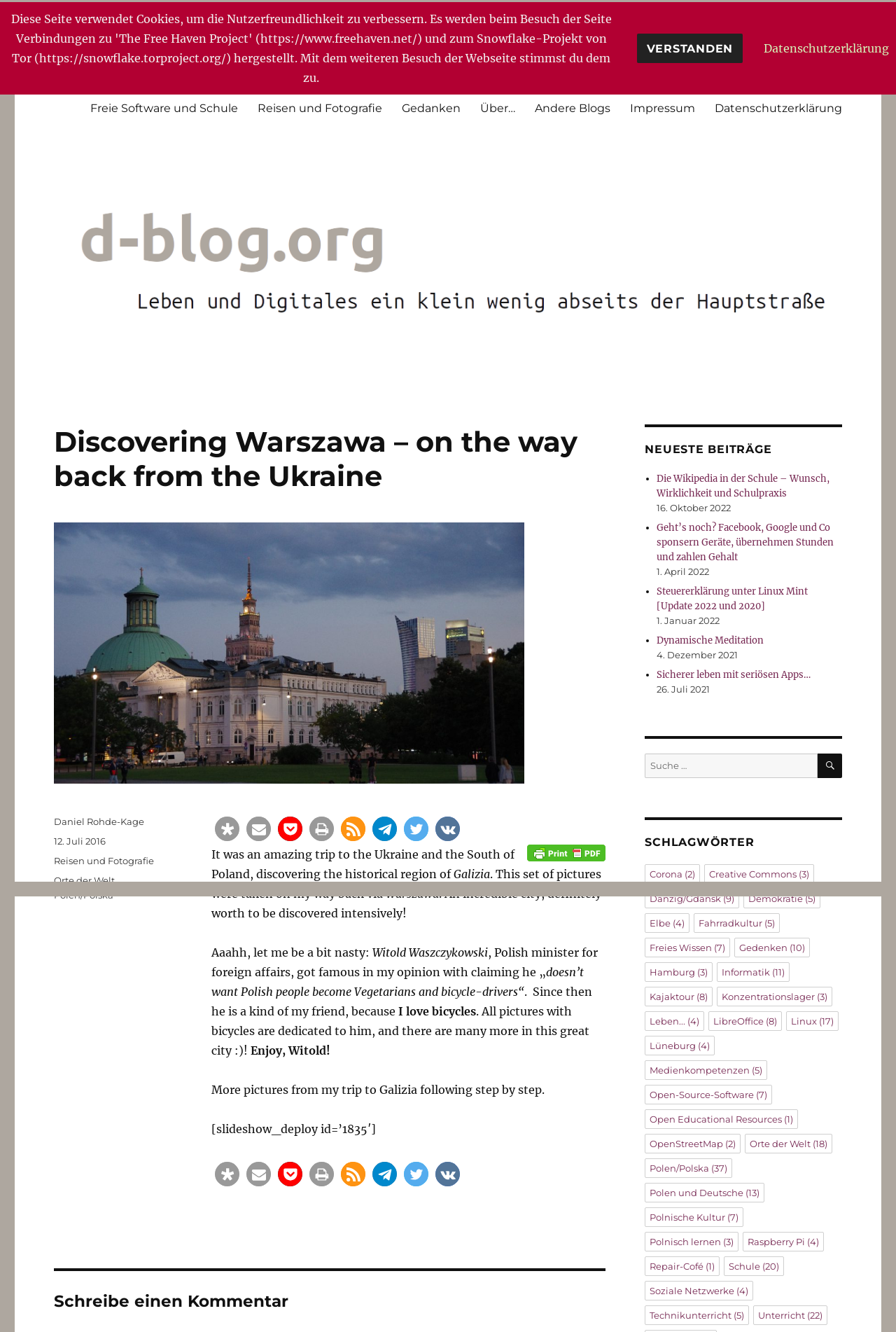Provide an in-depth caption for the elements present on the webpage.

The webpage is a blog post titled "Discovering Warszawa – on the way back from the Ukraine" on the website d-Blog.org. At the top of the page, there is a link to the website's homepage and a static text that reads "Leben und Digitales ein klein wenig abseits der Hauptstraße". Below this, there is a primary navigation menu with links to various categories such as "Freie Software und Schule", "Reisen und Fotografie", and "Gedanken".

The main content of the page is an article with a heading that matches the title of the webpage. The article is divided into several sections, with a header and multiple paragraphs of text. The text describes the author's trip to Ukraine and Poland, specifically the historical region of Galizia, and their experience in Warszawa. The author also mentions a Polish minister for foreign affairs, Witold Waszczykowski, and dedicates pictures of bicycles to him.

Throughout the article, there are several buttons and links to share the content on social media platforms, email, and other services. There are also images scattered throughout the article, including a picture of the website's logo.

At the bottom of the page, there is a footer section with information about the author, Daniel Rohde-Kage, and the publication date of the article. There are also links to categories and tags related to the article, such as "Reisen und Fotografie" and "Polen/Polska".

On the right side of the page, there is a section with a heading "NEUESTE BEITRÄGE" (Latest Posts) and a navigation menu with links to other recent articles.